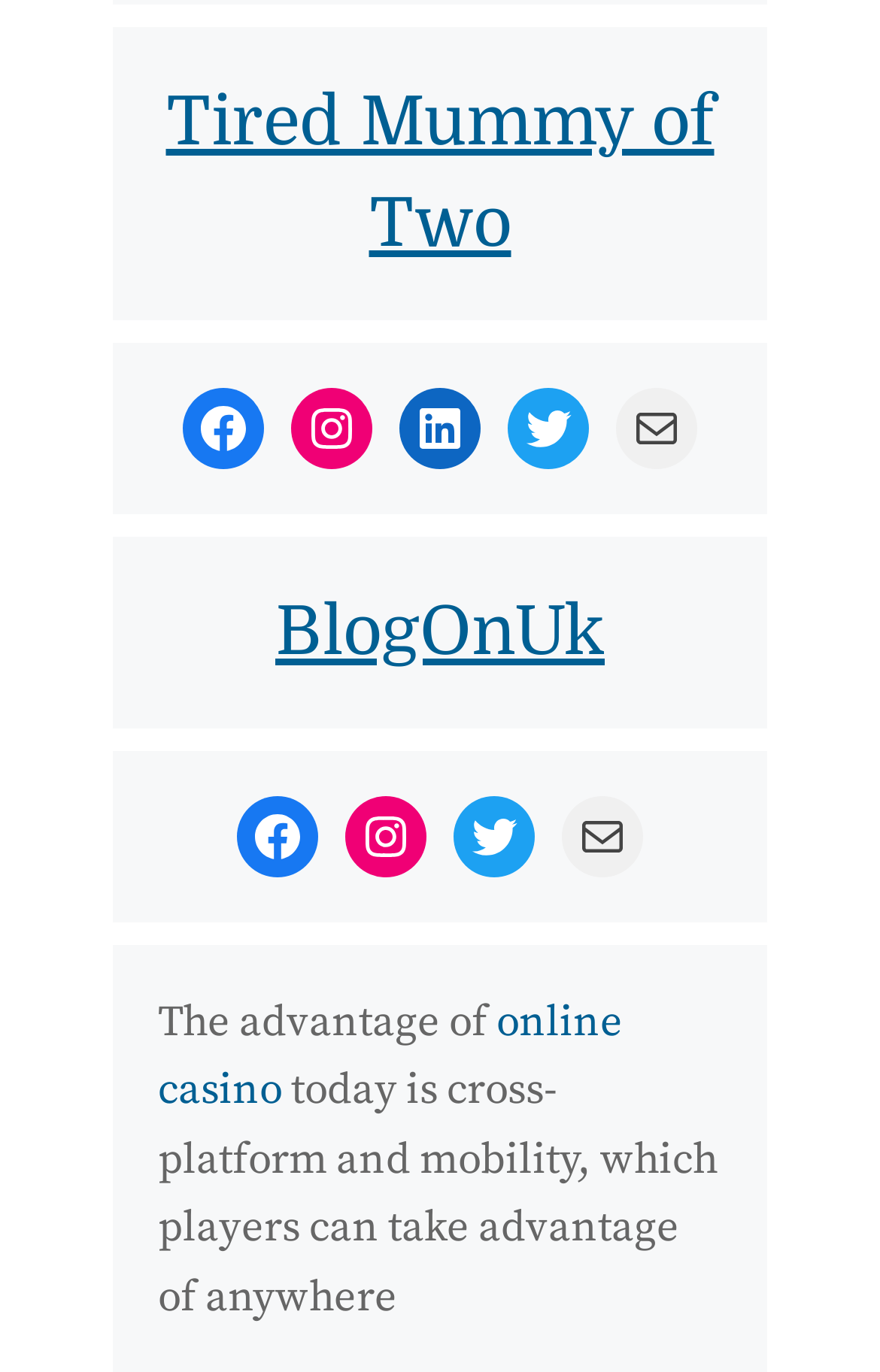Identify the bounding box coordinates of the area that should be clicked in order to complete the given instruction: "Follow on Twitter". The bounding box coordinates should be four float numbers between 0 and 1, i.e., [left, top, right, bottom].

[0.577, 0.283, 0.669, 0.342]